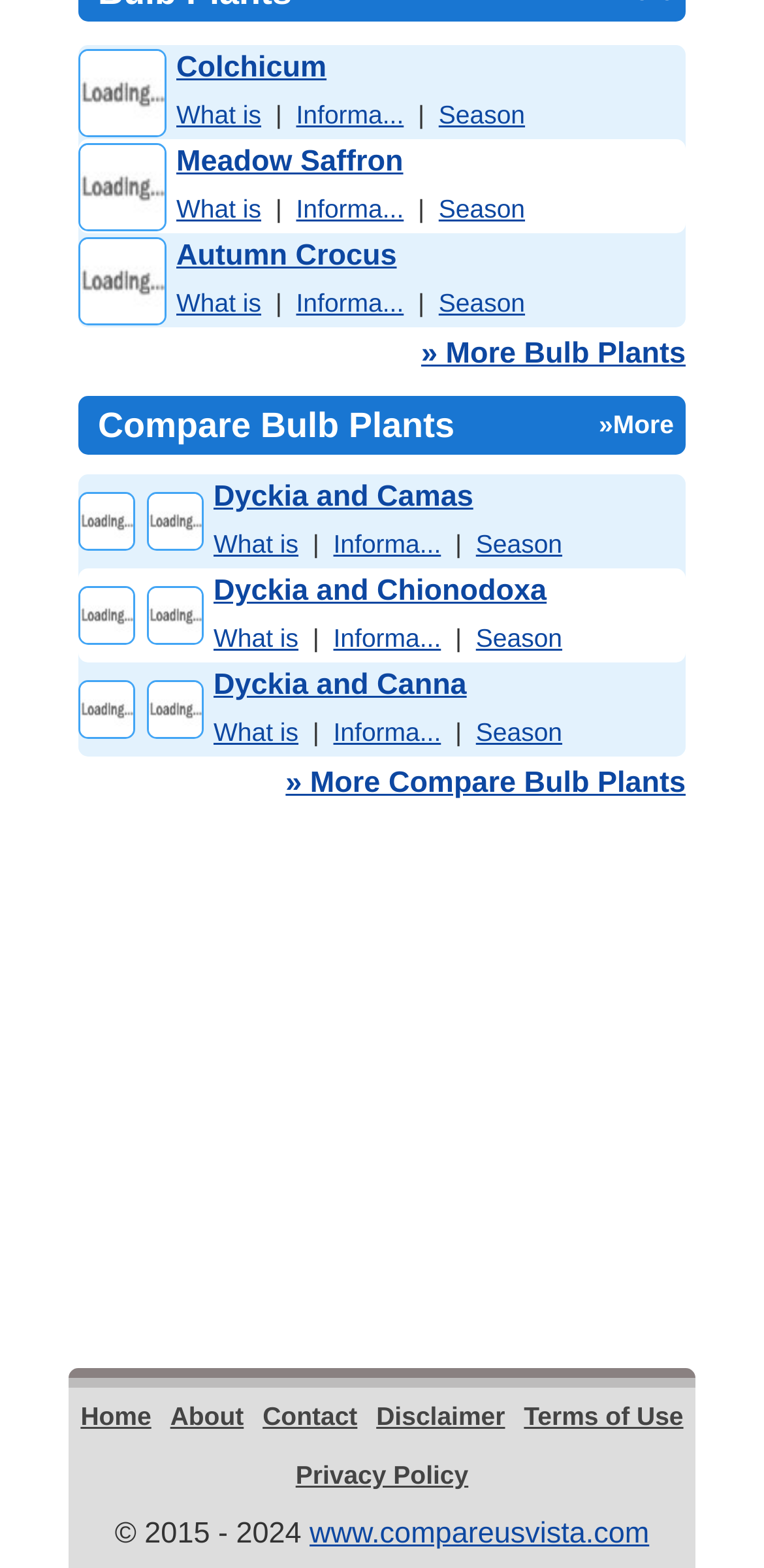Given the description » More Bulb Plants, predict the bounding box coordinates of the UI element. Ensure the coordinates are in the format (top-left x, top-left y, bottom-right x, bottom-right y) and all values are between 0 and 1.

[0.551, 0.215, 0.897, 0.236]